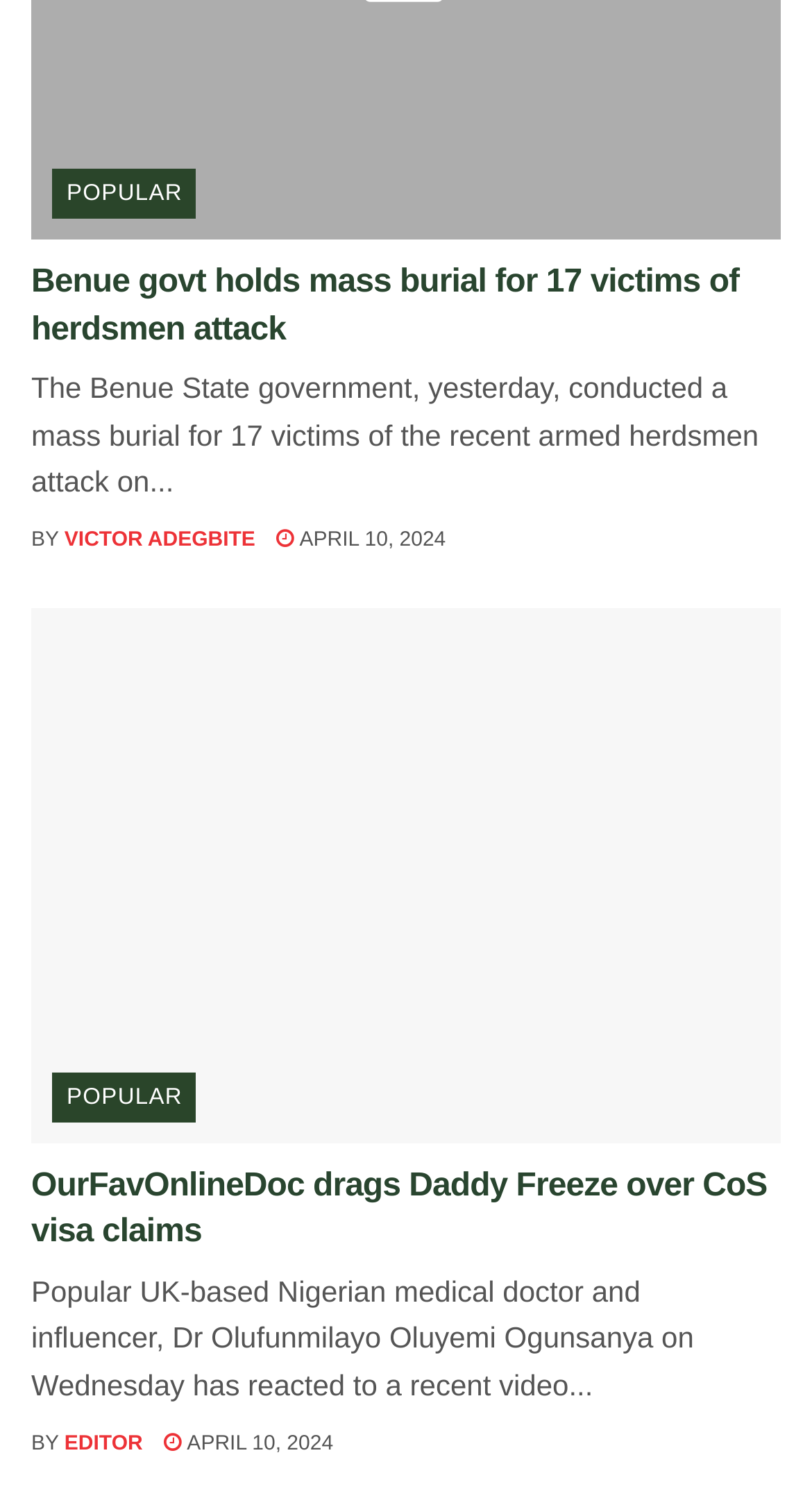Locate the bounding box coordinates of the item that should be clicked to fulfill the instruction: "click on the 'EDITOR' link".

[0.079, 0.964, 0.176, 0.979]